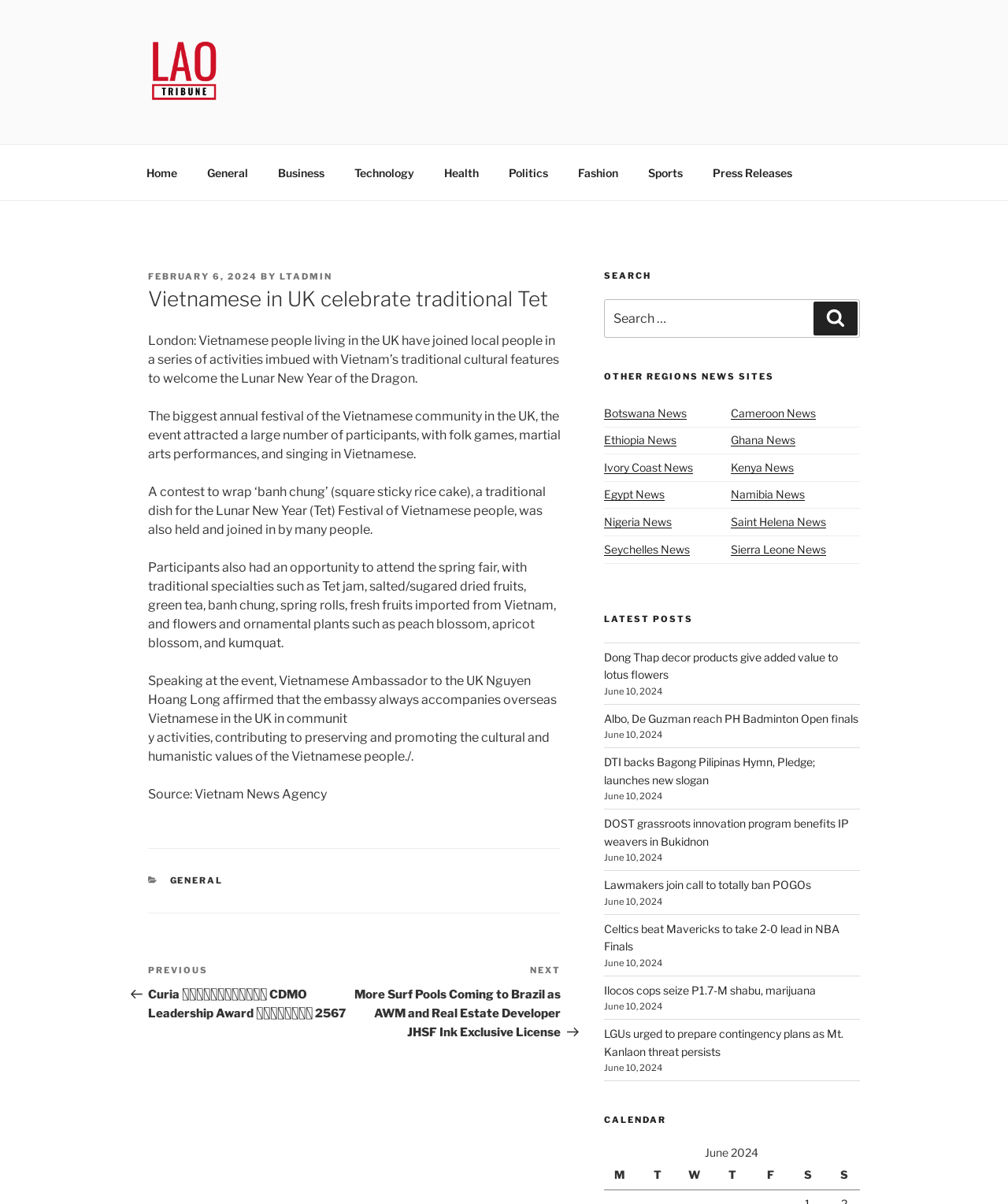Identify the bounding box coordinates for the UI element that matches this description: "Saint Helena News".

[0.725, 0.428, 0.819, 0.439]